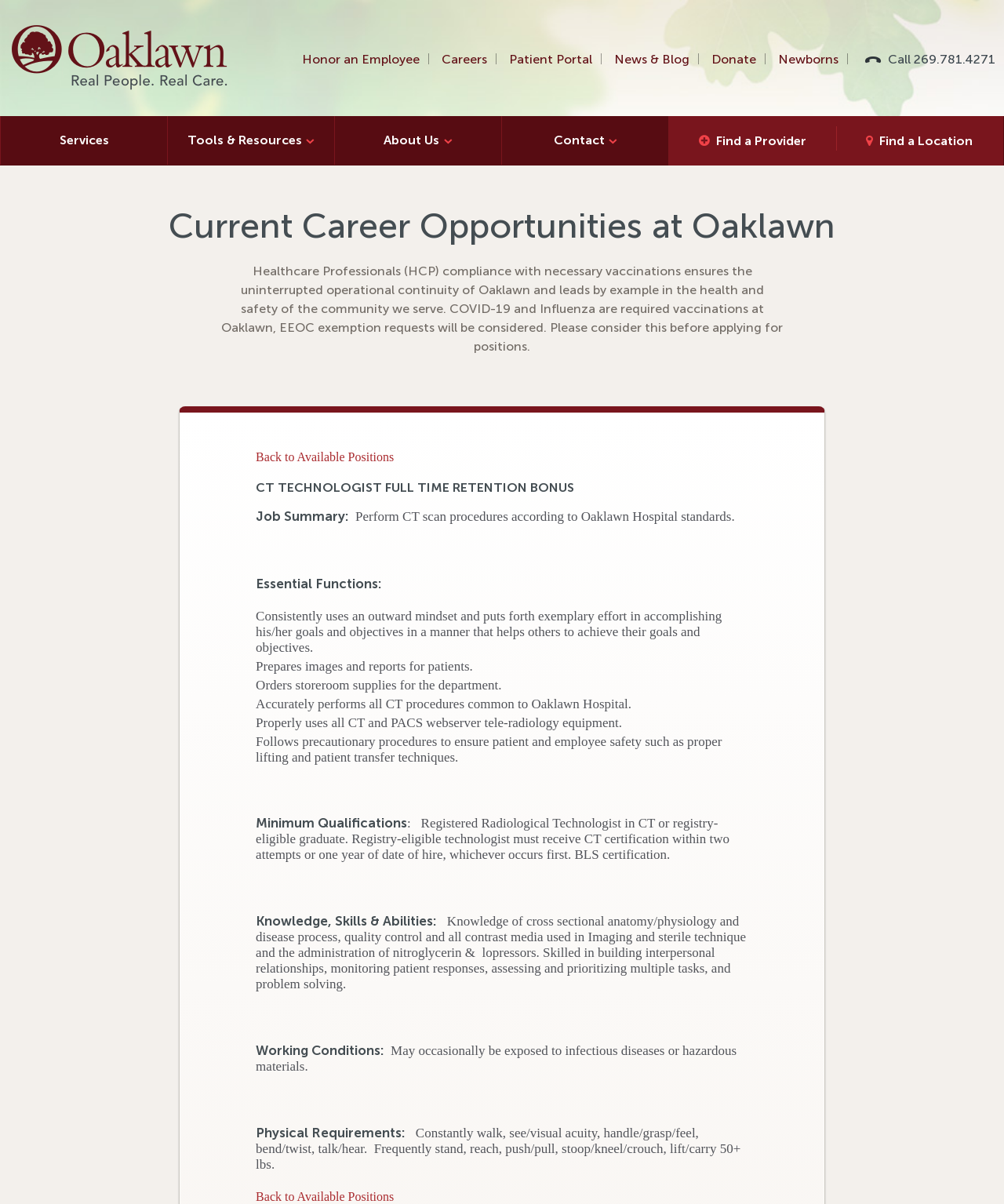Please identify the primary heading on the webpage and return its text.

Current Career Opportunities at Oaklawn